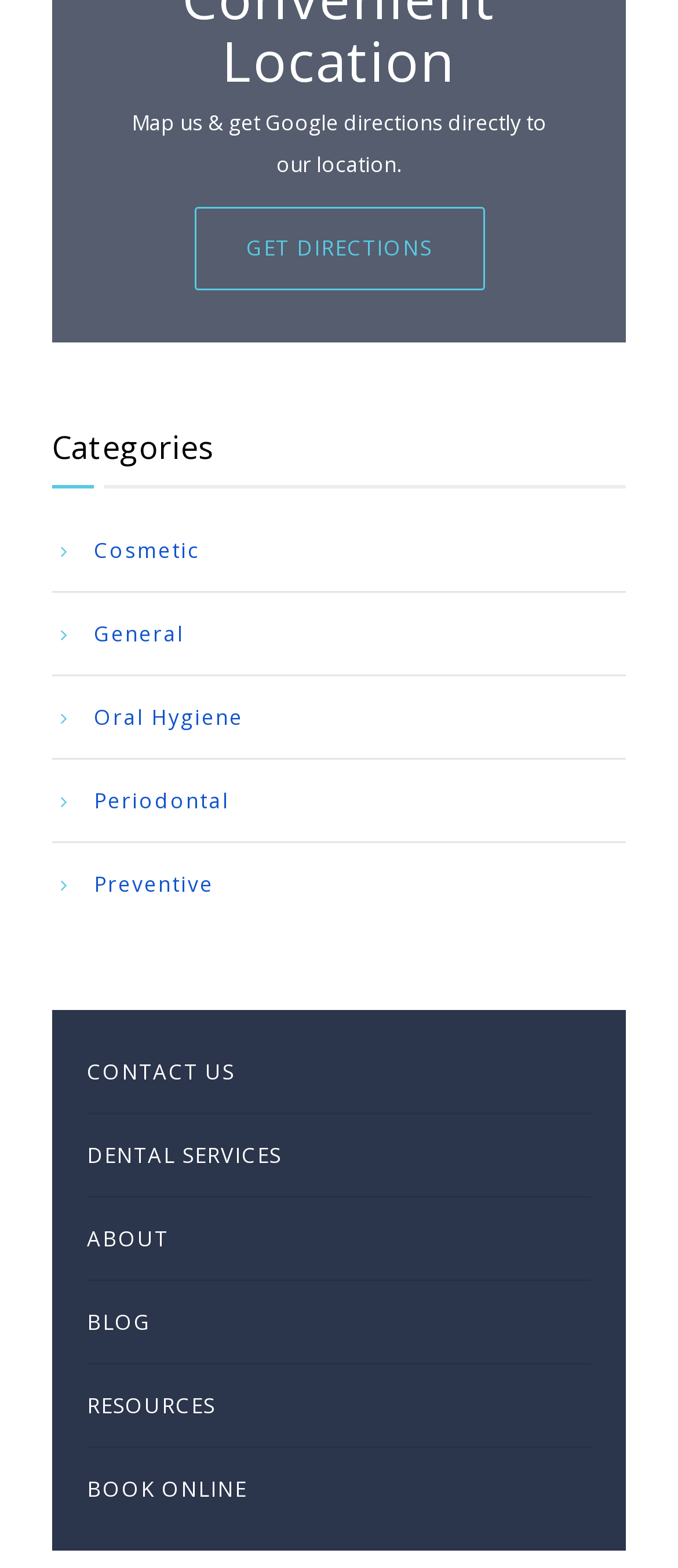What is the last link in the main navigation menu?
Please answer using one word or phrase, based on the screenshot.

BOOK ONLINE